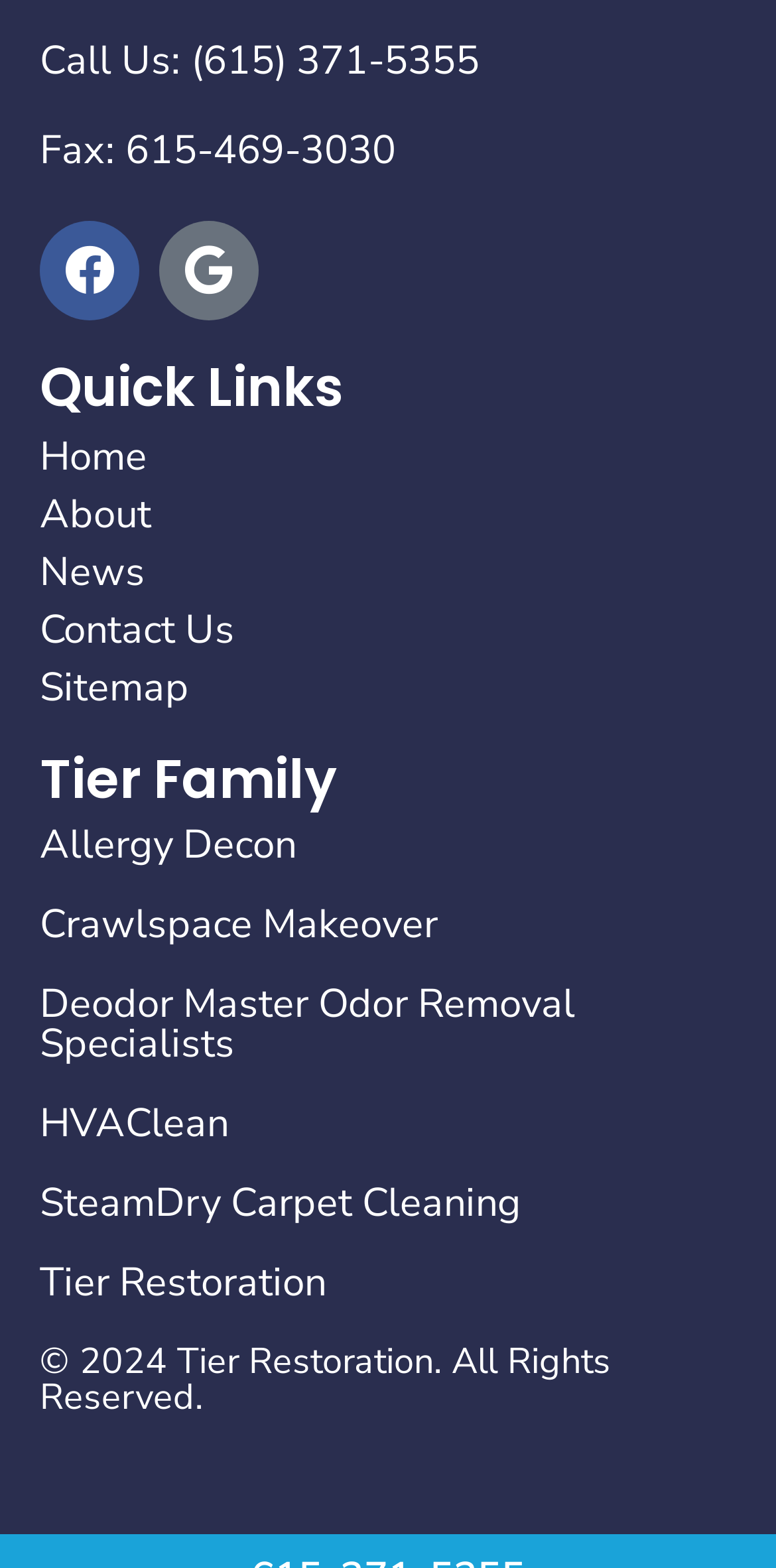Please give a one-word or short phrase response to the following question: 
What is the last link in the 'Quick Links' section?

Sitemap